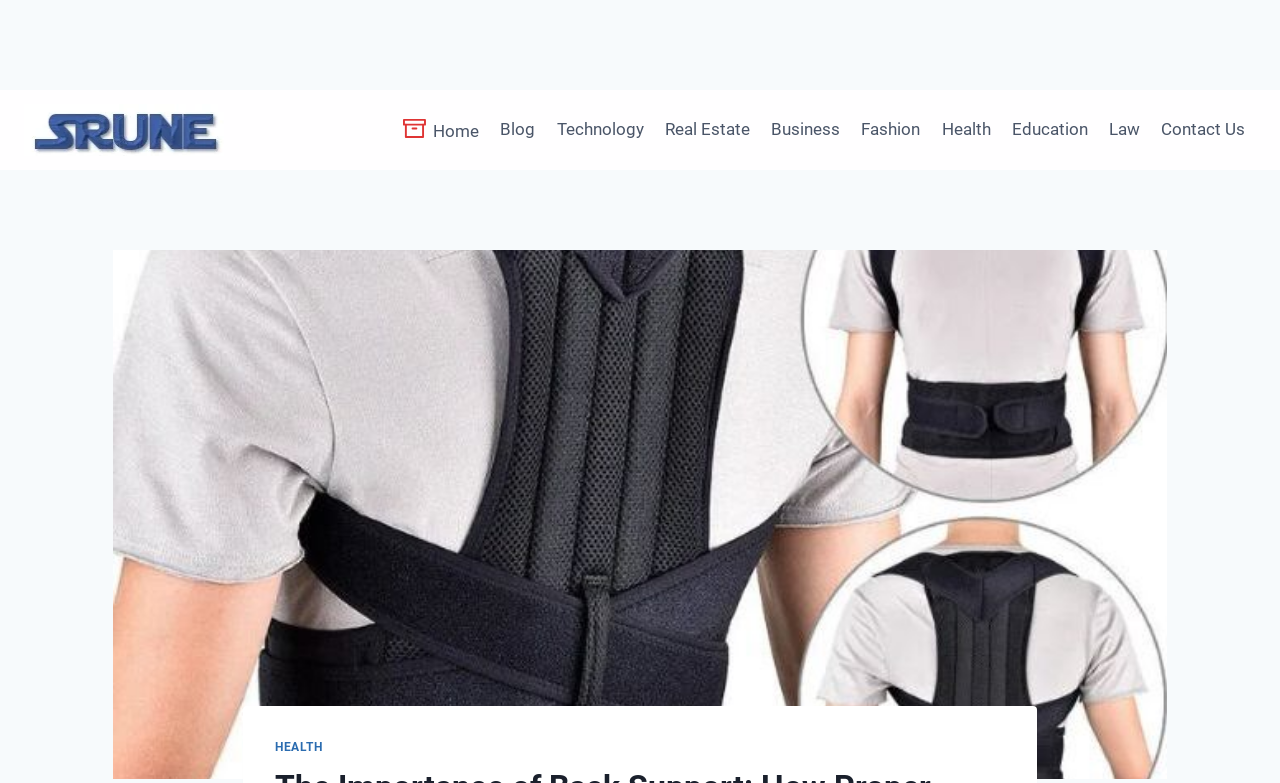Kindly respond to the following question with a single word or a brief phrase: 
Is there an image on the webpage with a link?

Yes